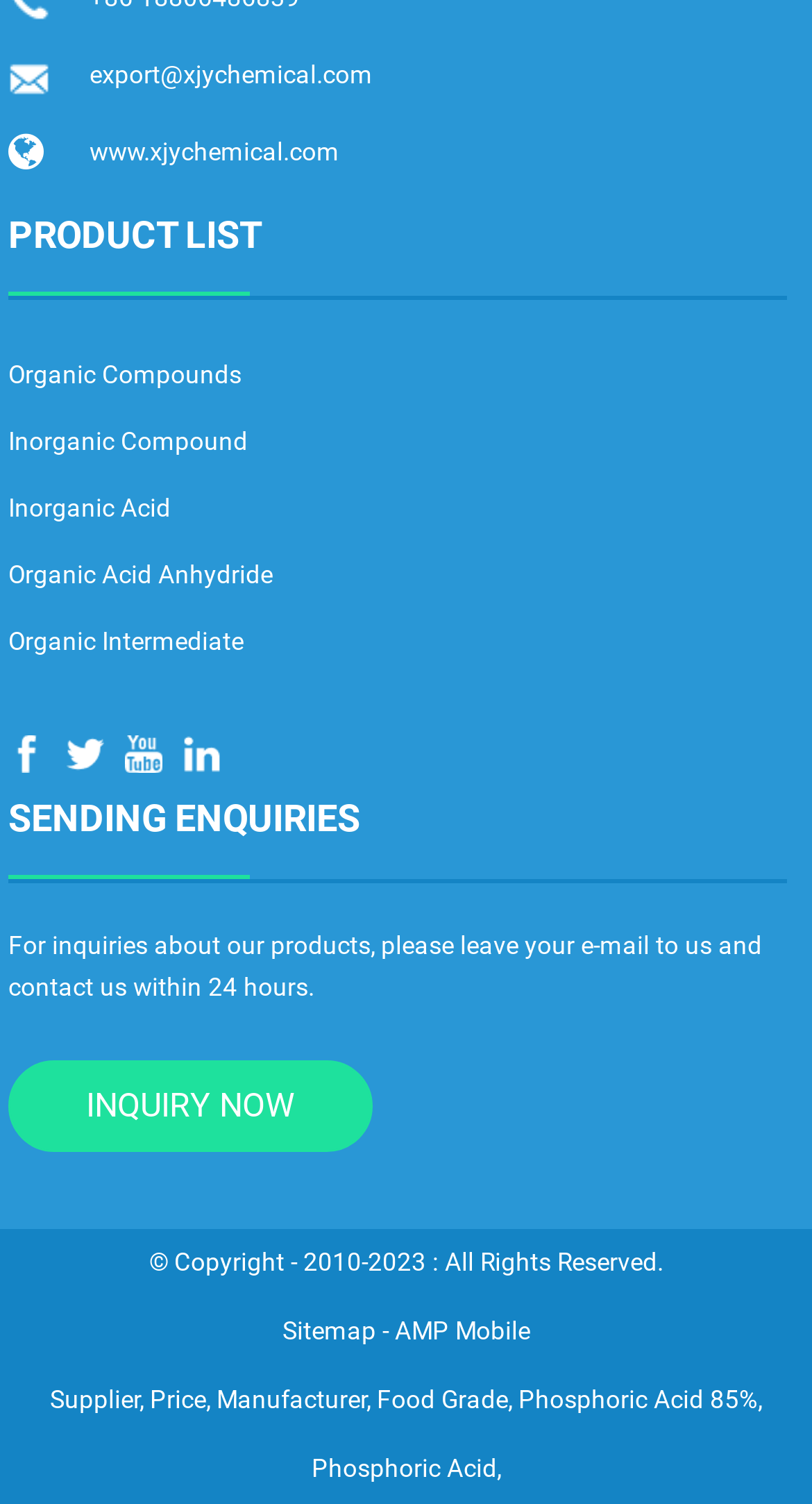Provide a short, one-word or phrase answer to the question below:
What social media platforms does the company have?

Facebook, Twitter, YouTube, and Linkedin